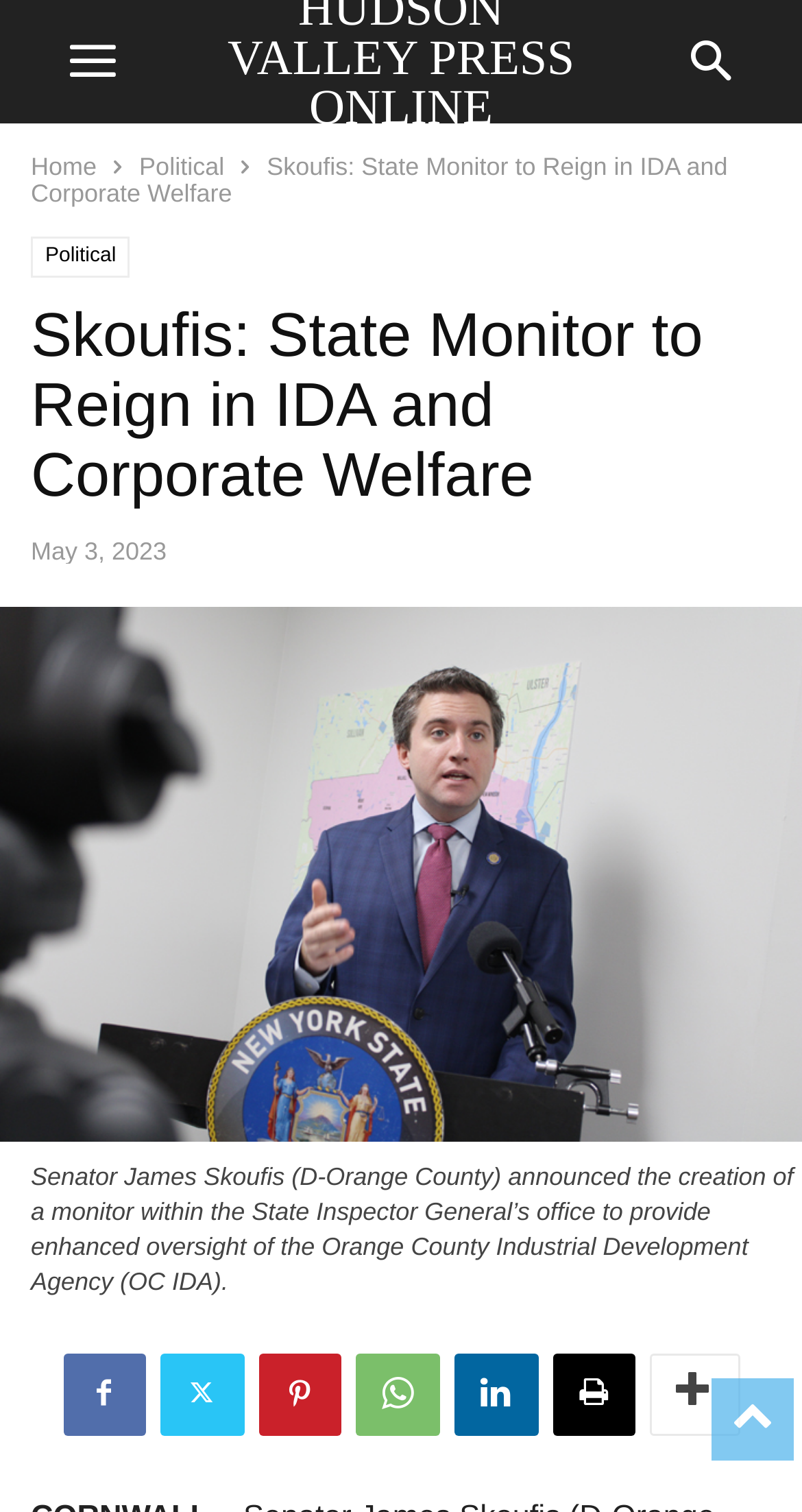Determine the bounding box coordinates of the region to click in order to accomplish the following instruction: "view political news". Provide the coordinates as four float numbers between 0 and 1, specifically [left, top, right, bottom].

[0.174, 0.101, 0.28, 0.12]